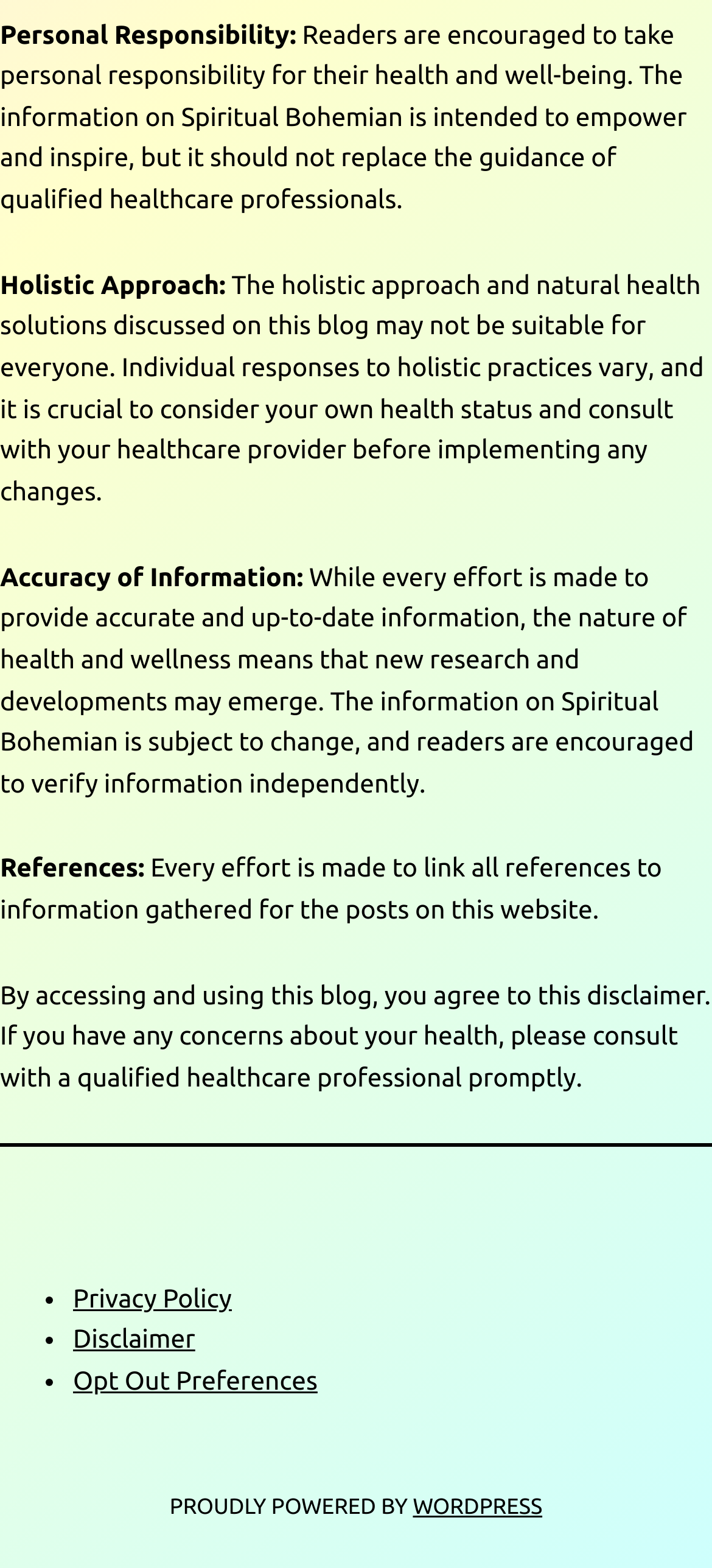Please provide a comprehensive response to the question below by analyzing the image: 
What is the last link in the list of links?

The last link in the list of links is 'Opt Out Preferences', which is indicated by the link element with the text 'Opt Out Preferences' and the ListMarker element preceding it.